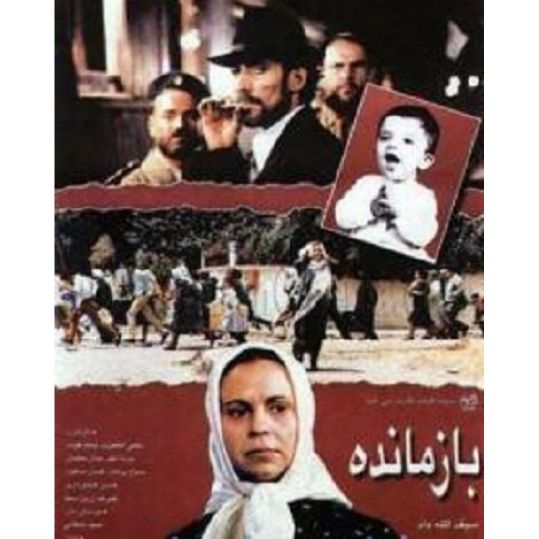Examine the image carefully and respond to the question with a detailed answer: 
What is the meaning of the title 'بازمانده'?

According to the caption, the title 'بازمانده' is displayed prominently at the bottom of the poster, and it means 'The Survivor' in Persian, which encapsulates the film's dramatic storyline and emotional depth.